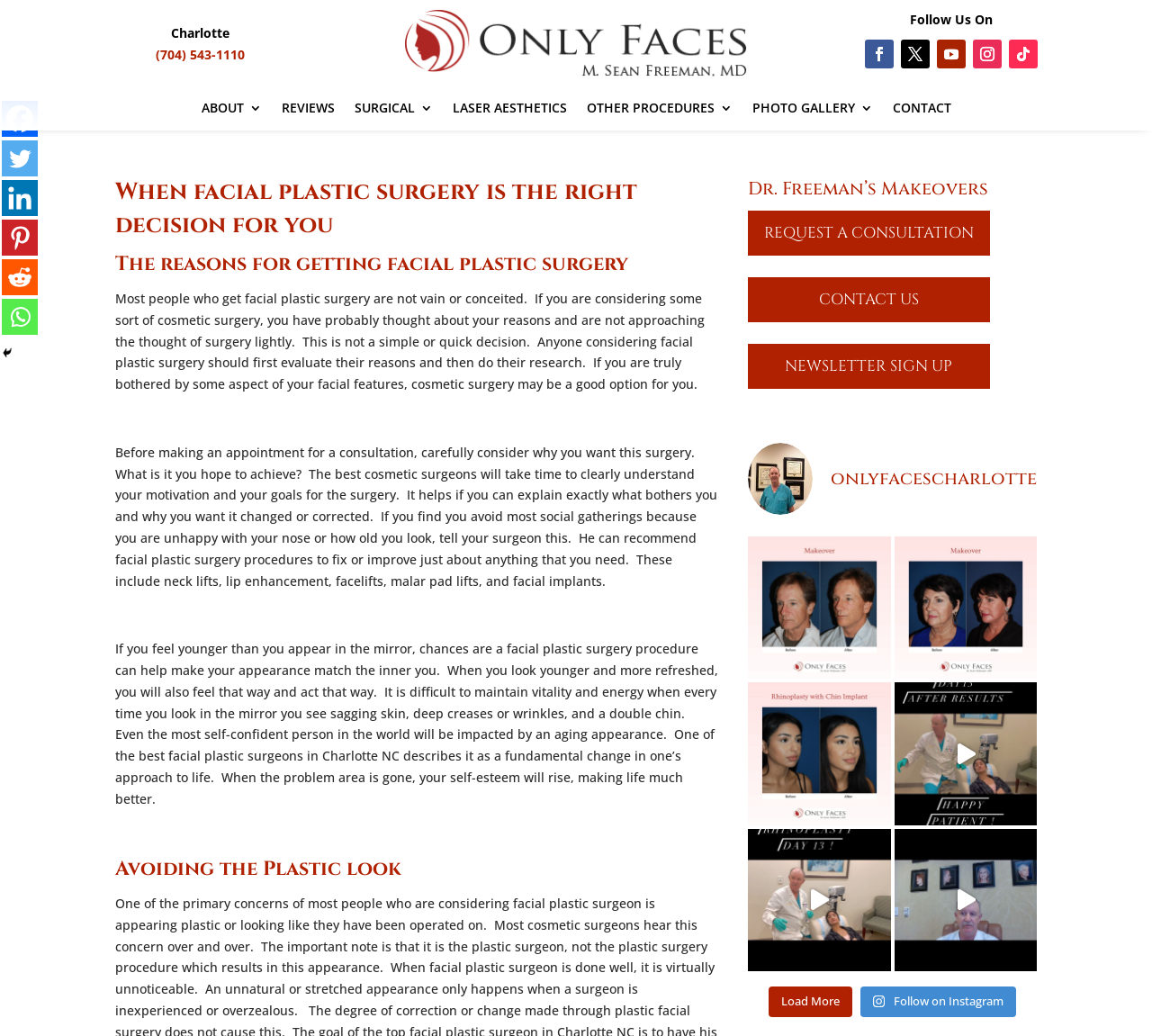Give the bounding box coordinates for this UI element: "Segmental Endoscopic Brow Lift Explained". The coordinates should be four float numbers between 0 and 1, arranged as [left, top, right, bottom].

[0.776, 0.8, 0.9, 0.938]